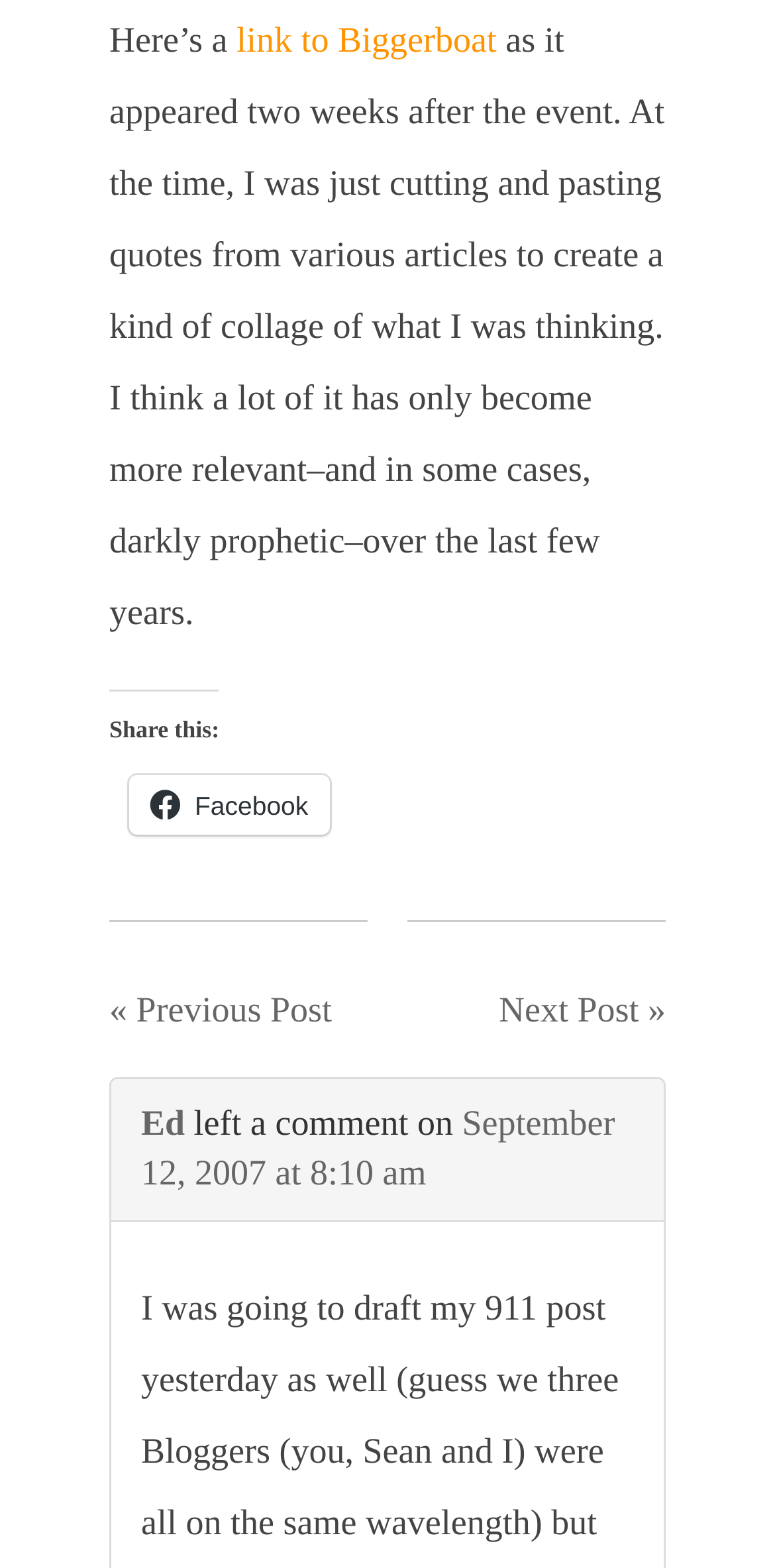What is the topic of the main text?
Based on the visual details in the image, please answer the question thoroughly.

The main text with bounding box coordinates [0.141, 0.013, 0.857, 0.403] appears to be a reflection on an event that occurred two weeks prior, with the author discussing how their thoughts on the event have become more relevant over time.